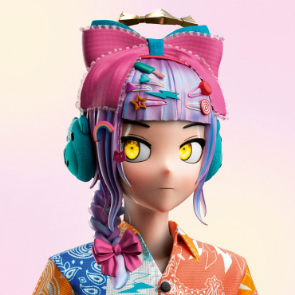Describe the image with as much detail as possible.

The image features a vibrant, stylized female avatar characterized by a colorful hairstyle that blends shades of blue and pink. She is adorned with various hair accessories, including clips and a large bow, which enhance her playful appearance. Her headphones, accentuated with plush details, are also noteworthy, highlighting a connection to contemporary digital culture. The avatar wears a striking shirt patterned with bright designs, showcasing a fusion of traditional and modern elements indicative of the Harajuku style. This piece represents the collaboration between Takashi Murakami and RTFKT, emphasizing the intersection of digital artistry and fashion within contemporary culture. The background displays a soft gradient that adds depth and emphasizes the avatar's striking features.